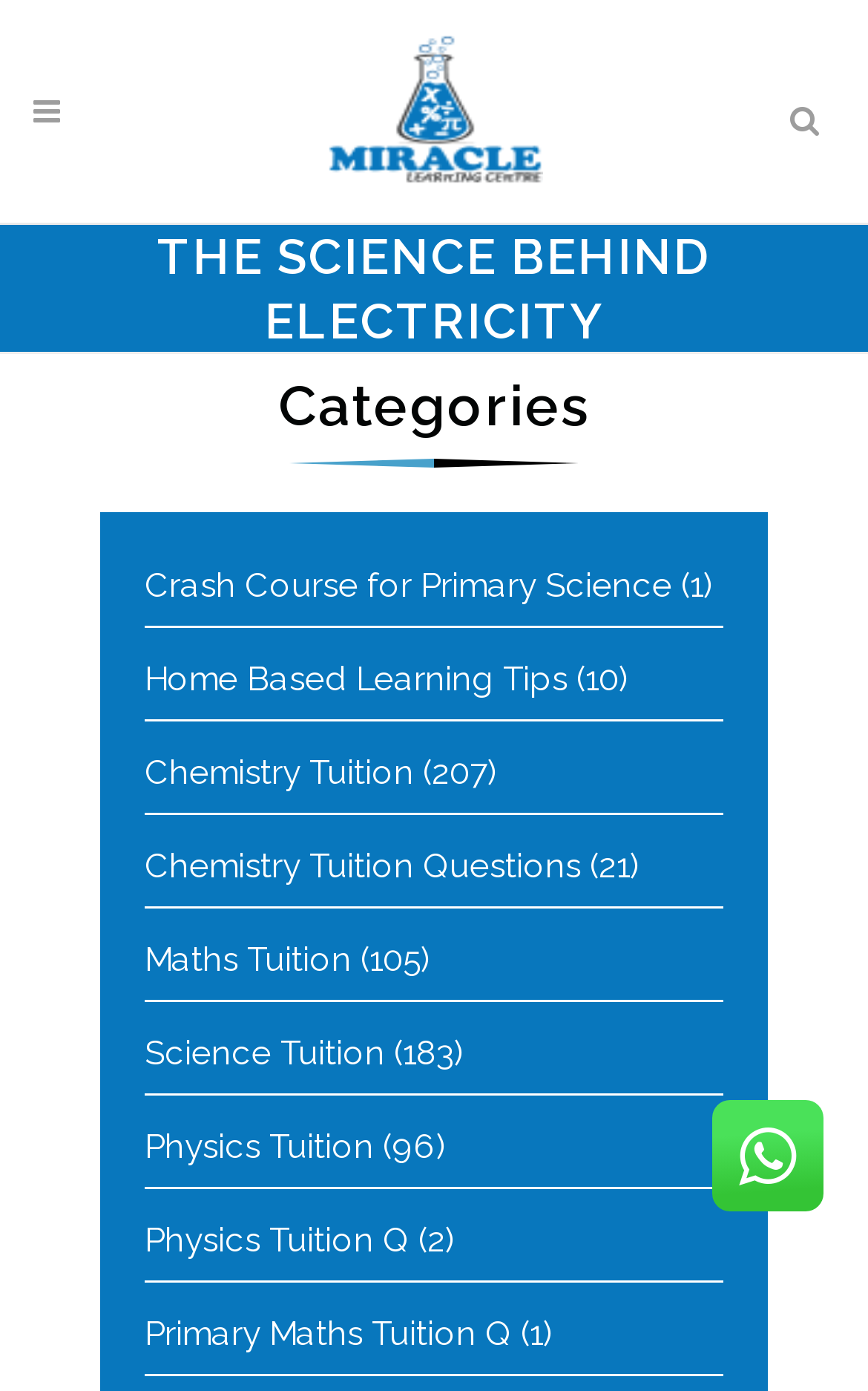Find the bounding box coordinates of the clickable area that will achieve the following instruction: "Search for a topic".

[0.146, 0.024, 0.864, 0.056]